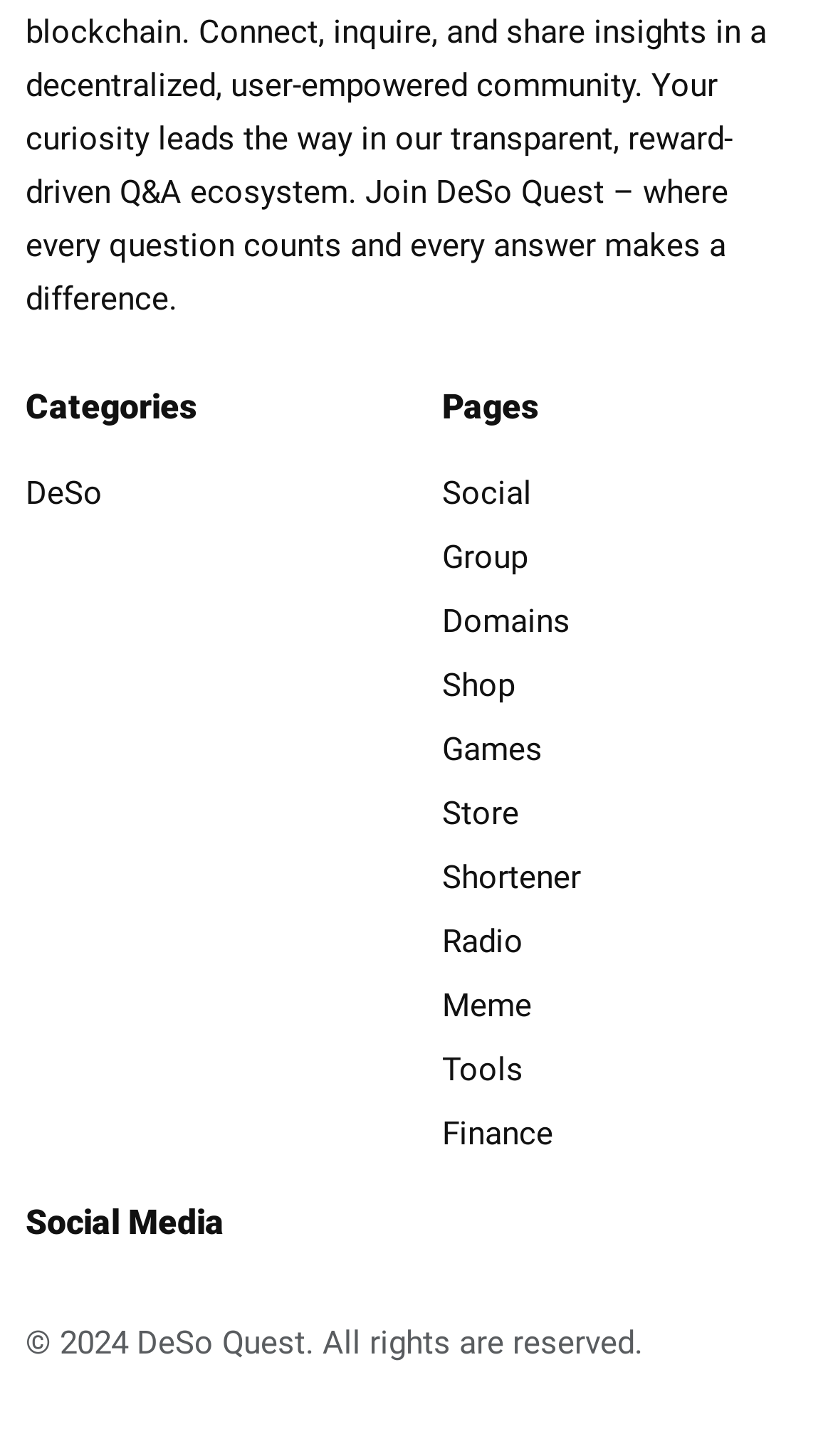Locate the bounding box coordinates of the clickable part needed for the task: "visit Group".

[0.531, 0.366, 0.969, 0.402]